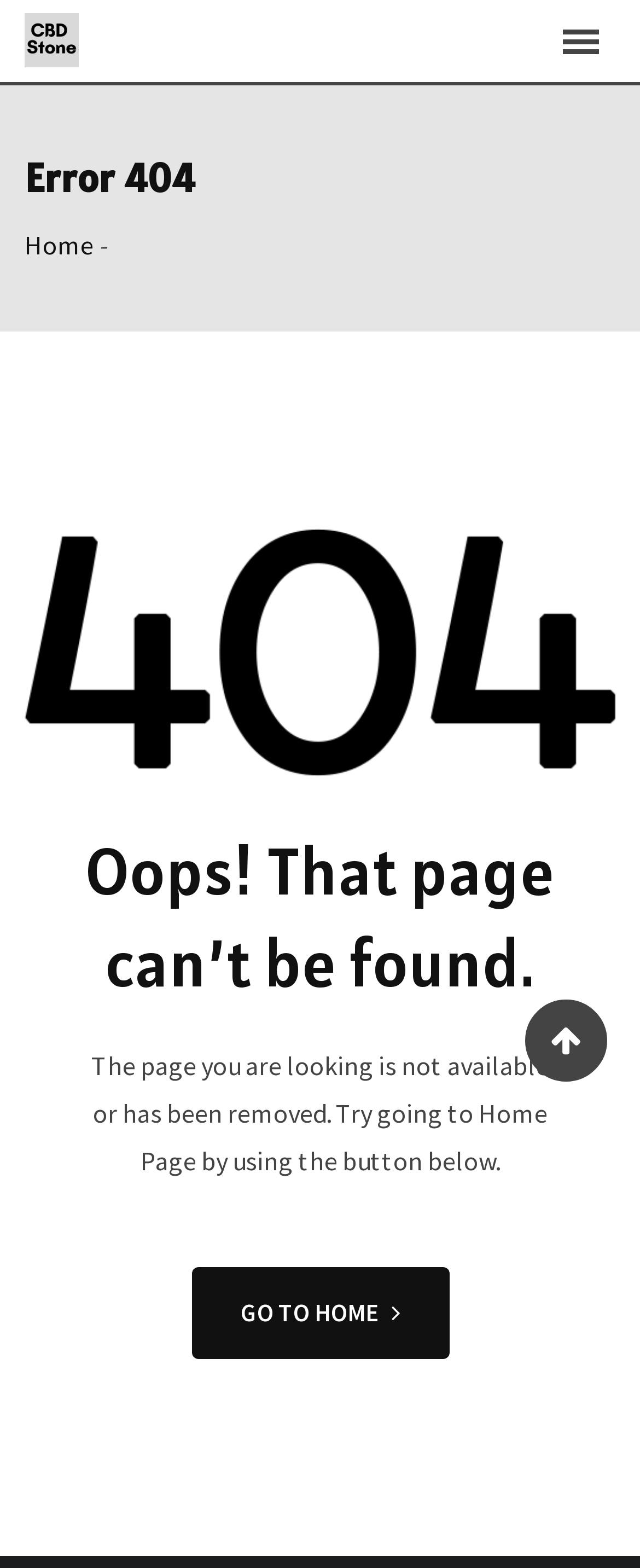Locate the UI element described as follows: "parent_node: Skip to content". Return the bounding box coordinates as four float numbers between 0 and 1 in the order [left, top, right, bottom].

[0.821, 0.637, 0.949, 0.69]